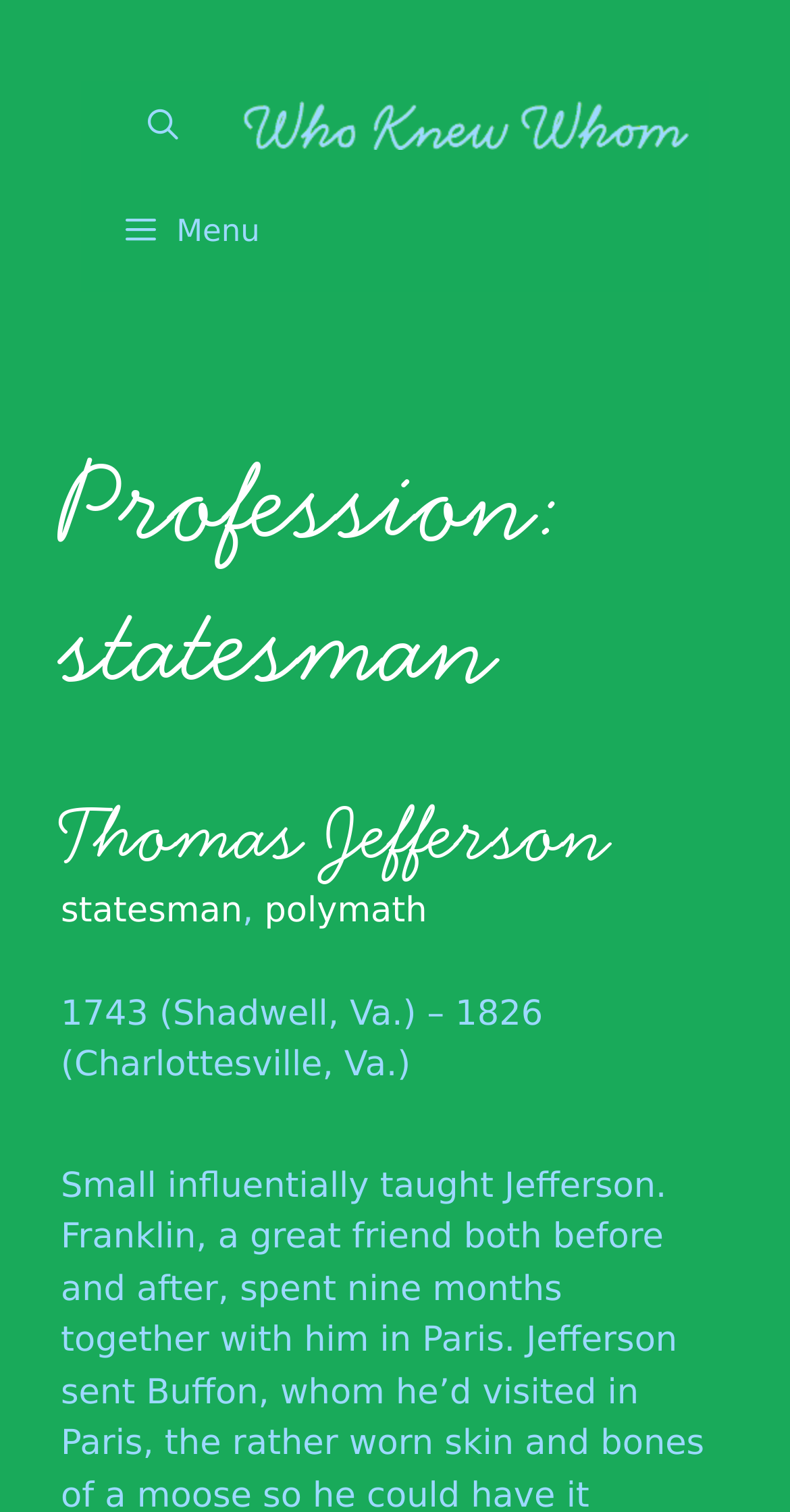Observe the image and answer the following question in detail: What is the name of the person described on this webpage?

I found the answer by looking at the header section of the webpage, where it says 'Thomas Jefferson'.